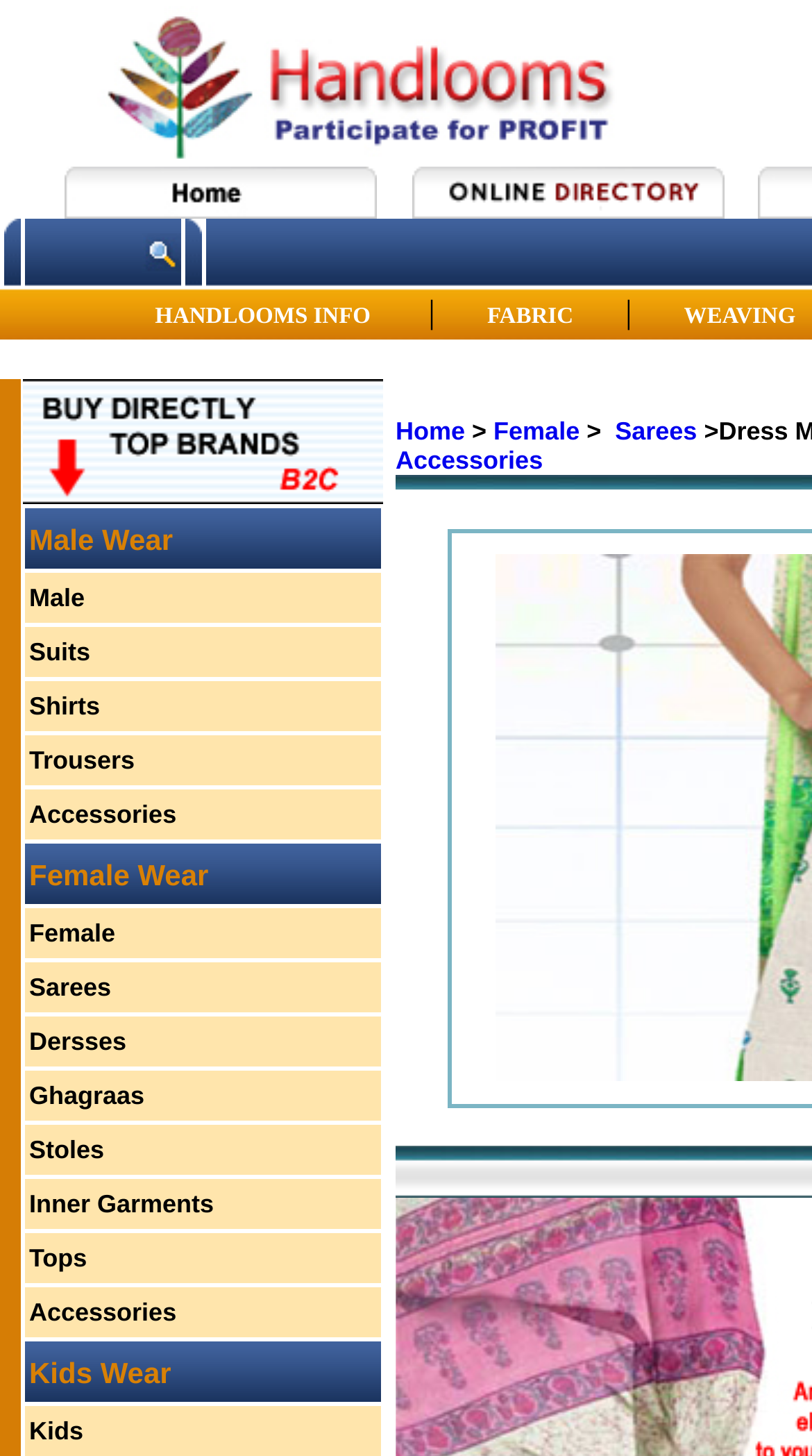Predict the bounding box coordinates of the area that should be clicked to accomplish the following instruction: "Click on the 'FABRIC' link". The bounding box coordinates should consist of four float numbers between 0 and 1, i.e., [left, top, right, bottom].

[0.536, 0.208, 0.77, 0.225]